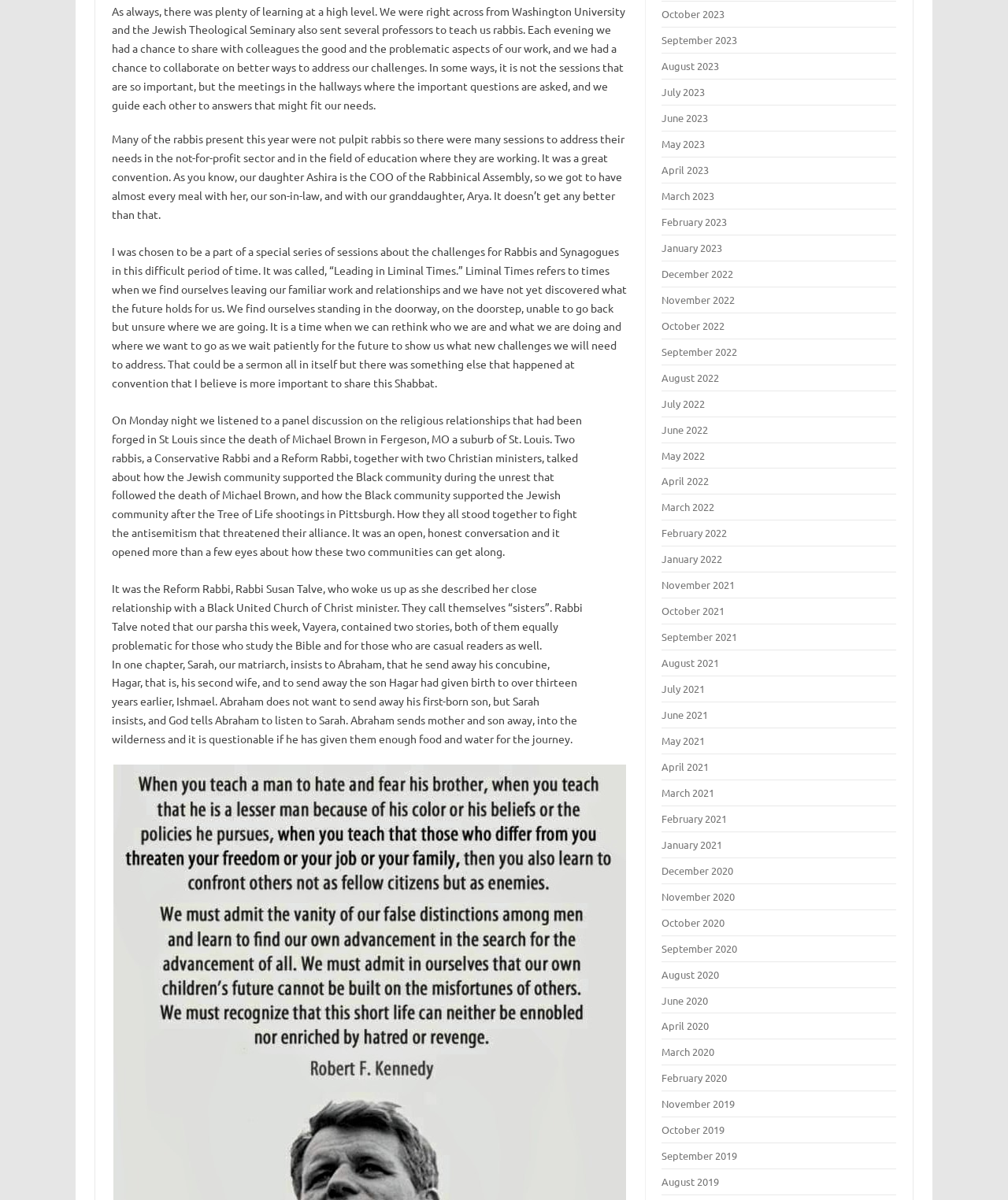What is the author's profession?
Look at the image and construct a detailed response to the question.

Based on the content of the webpage, the author is a rabbi, as they mention attending a convention and discussing their work with colleagues.